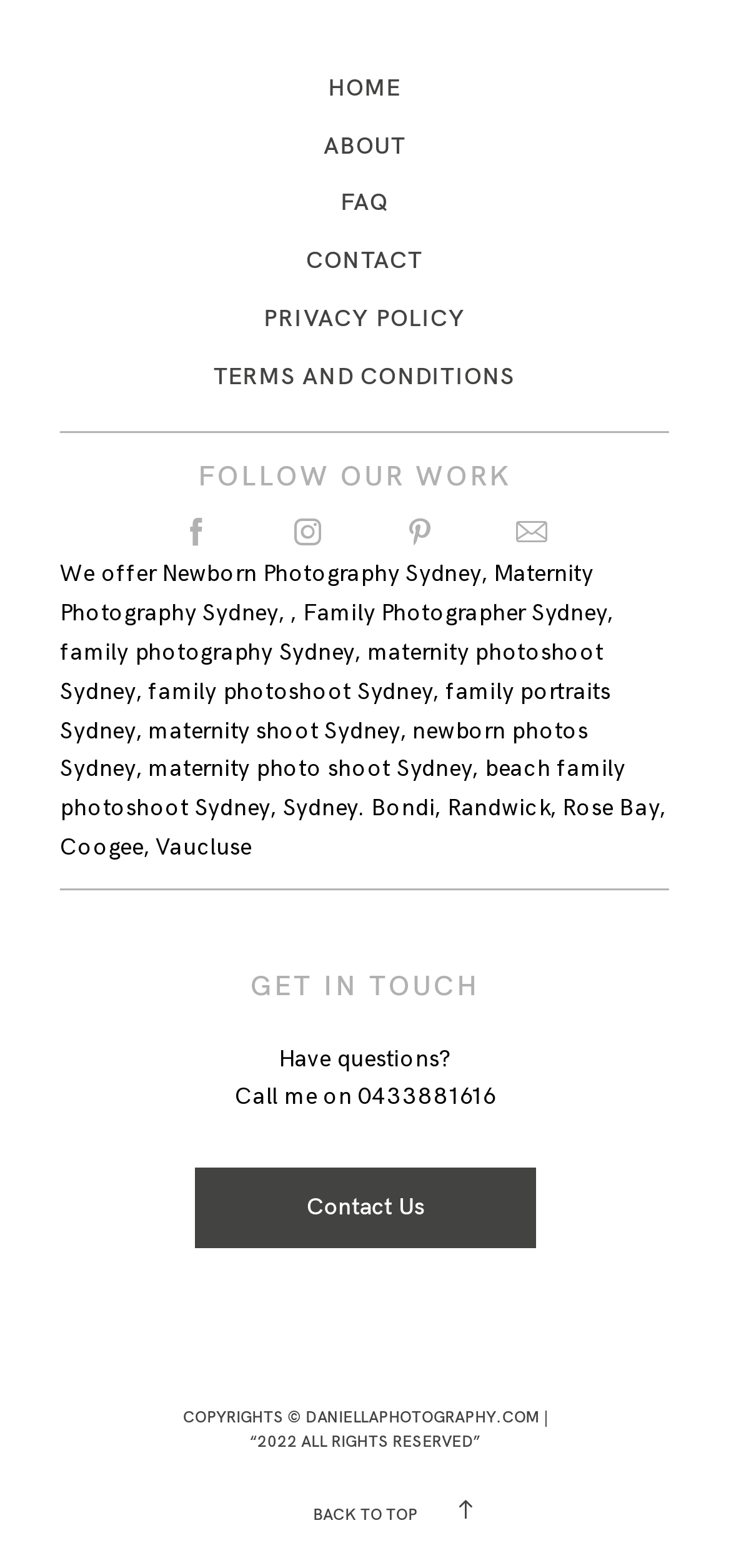Pinpoint the bounding box coordinates of the clickable area needed to execute the instruction: "Get in touch through Contact Us". The coordinates should be specified as four float numbers between 0 and 1, i.e., [left, top, right, bottom].

[0.267, 0.745, 0.733, 0.796]